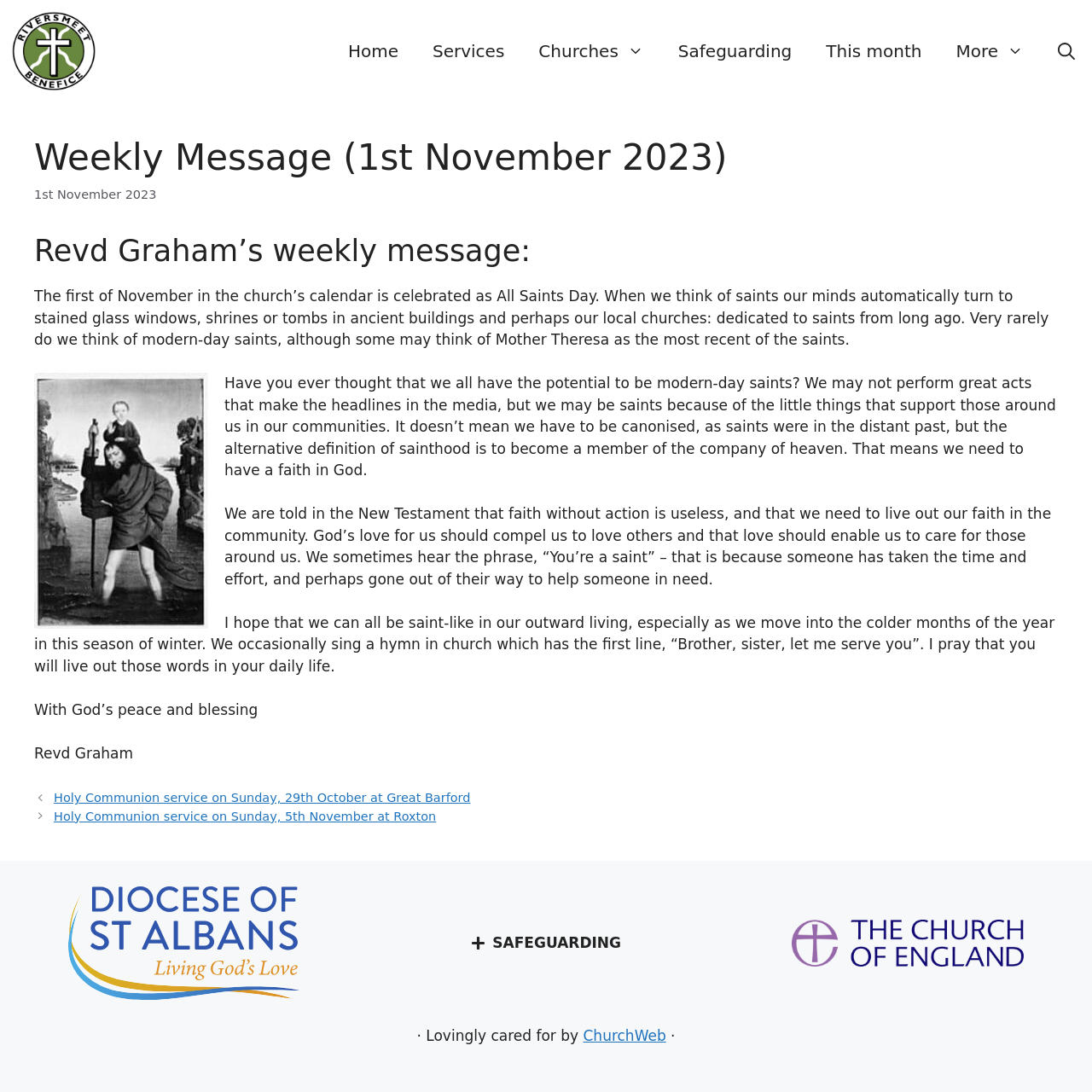What is the theme of the weekly message?
Answer the question with a thorough and detailed explanation.

The theme of the weekly message is All Saints Day, which is mentioned in the first sentence of the message. The message talks about the celebration of All Saints Day and its significance in the church's calendar.